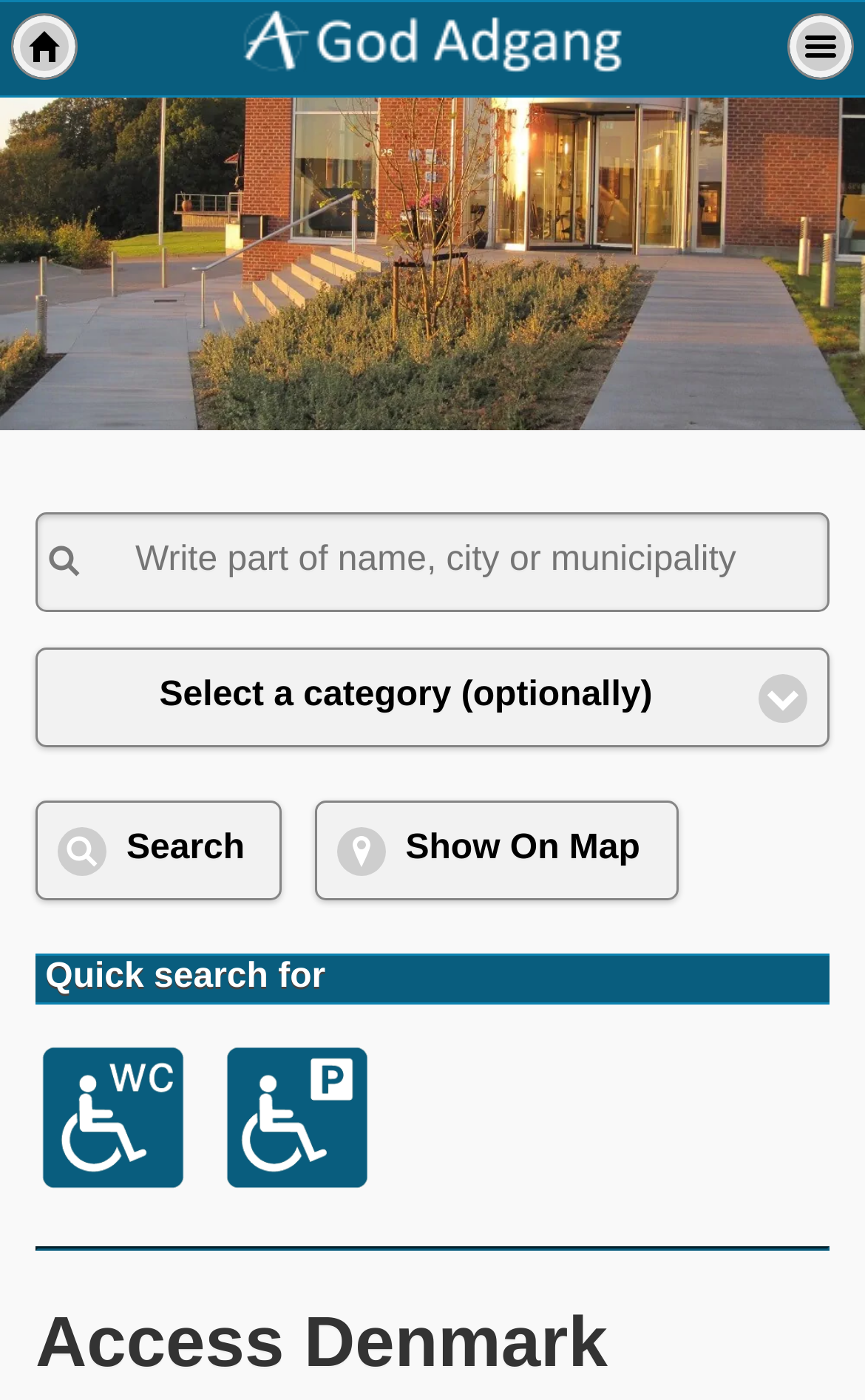Please identify the coordinates of the bounding box for the clickable region that will accomplish this instruction: "Check the site map".

None